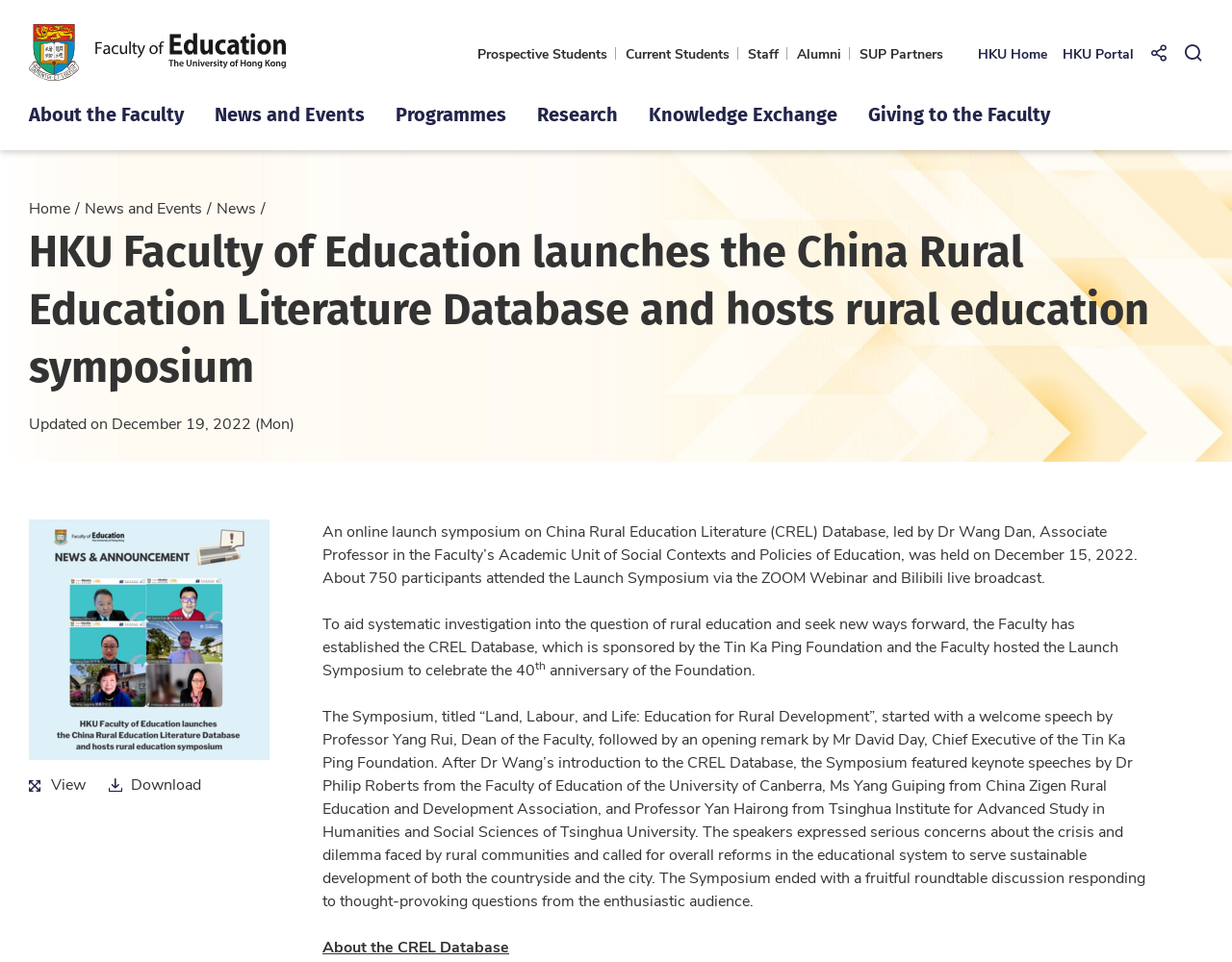Determine the bounding box coordinates of the clickable element necessary to fulfill the instruction: "Open Search Box". Provide the coordinates as four float numbers within the 0 to 1 range, i.e., [left, top, right, bottom].

[0.961, 0.046, 0.977, 0.065]